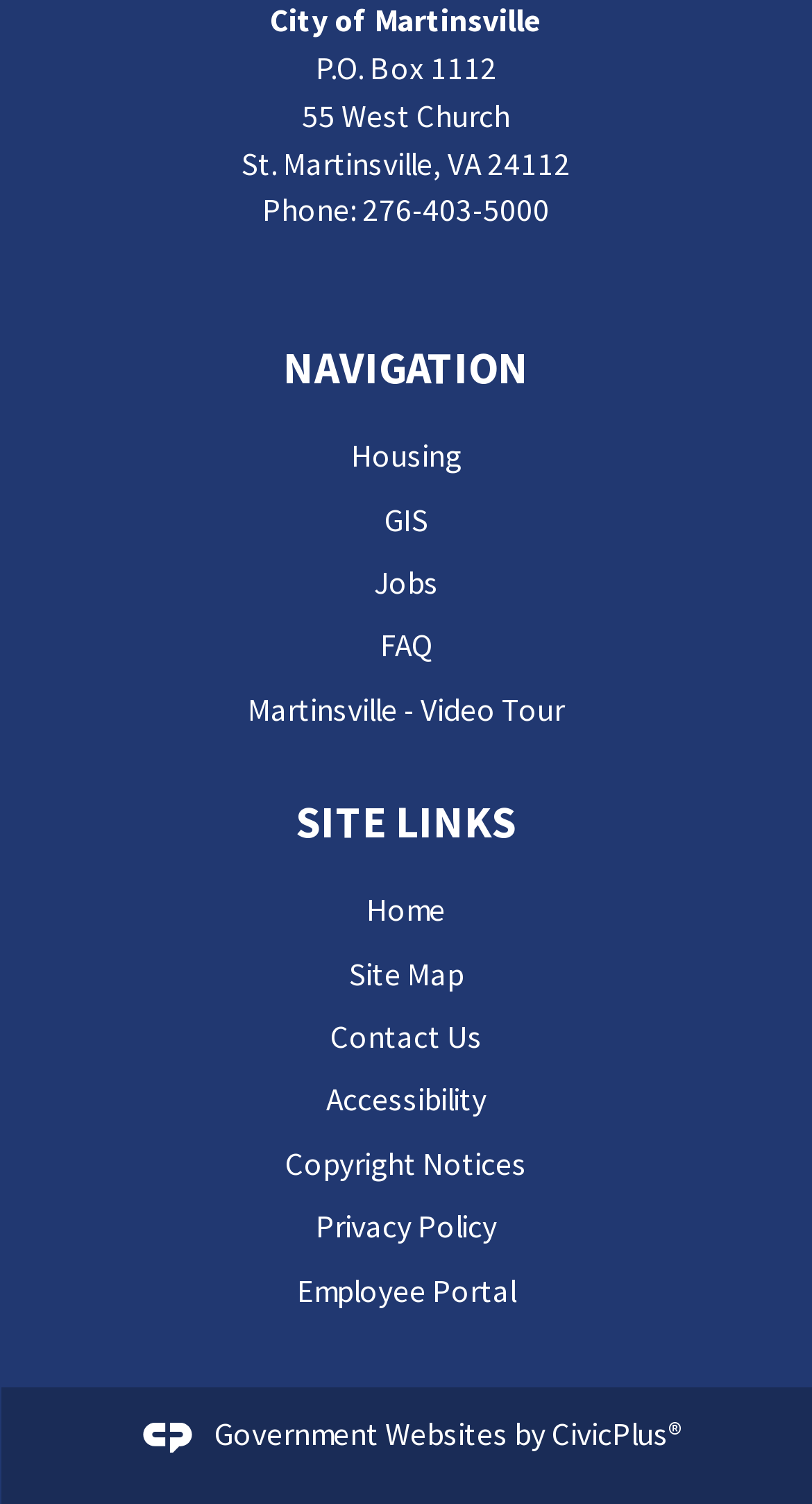Using the element description: "Copyright Notices", determine the bounding box coordinates for the specified UI element. The coordinates should be four float numbers between 0 and 1, [left, top, right, bottom].

[0.351, 0.713, 0.649, 0.739]